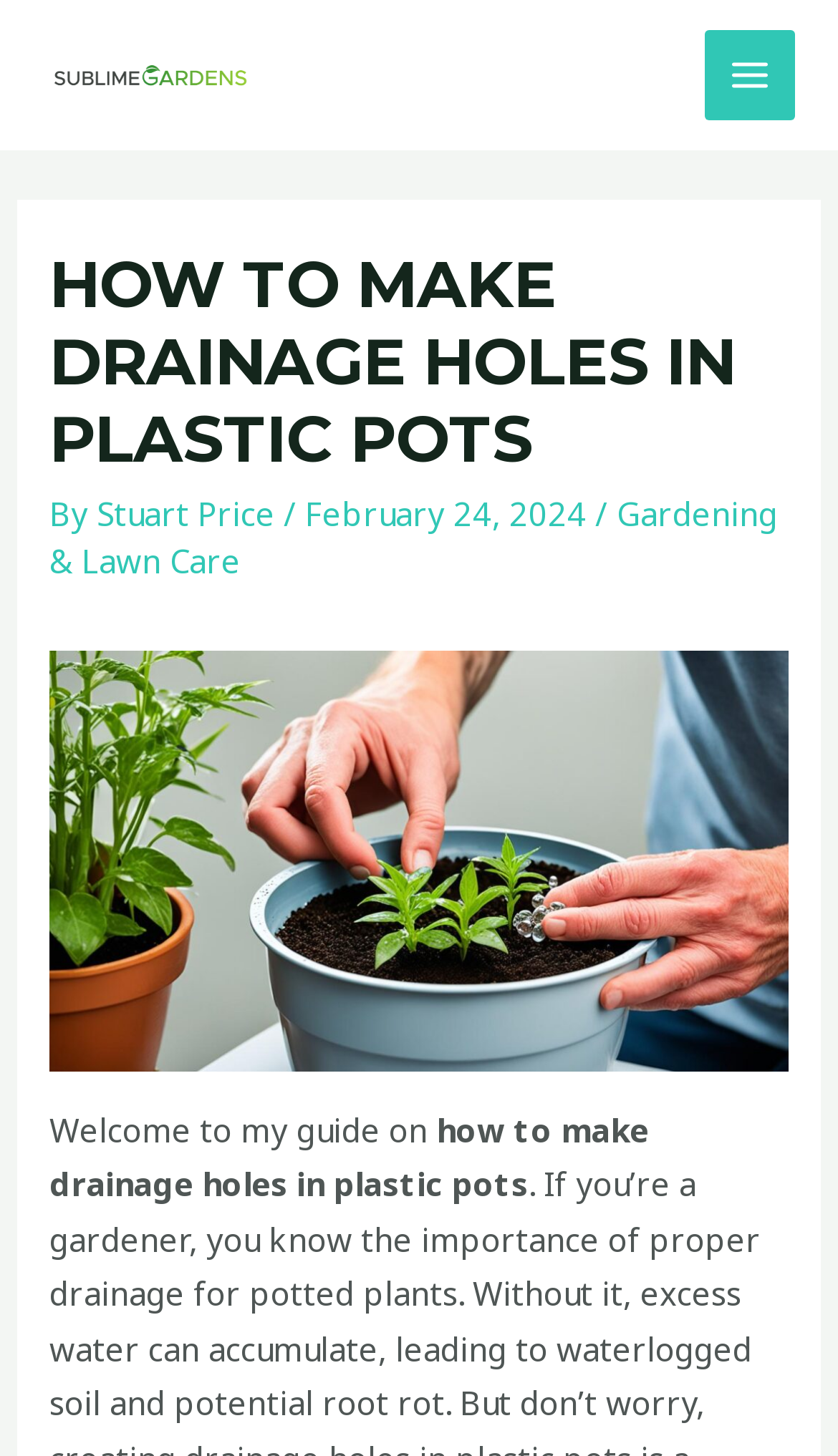Determine the main heading text of the webpage.

HOW TO MAKE DRAINAGE HOLES IN PLASTIC POTS